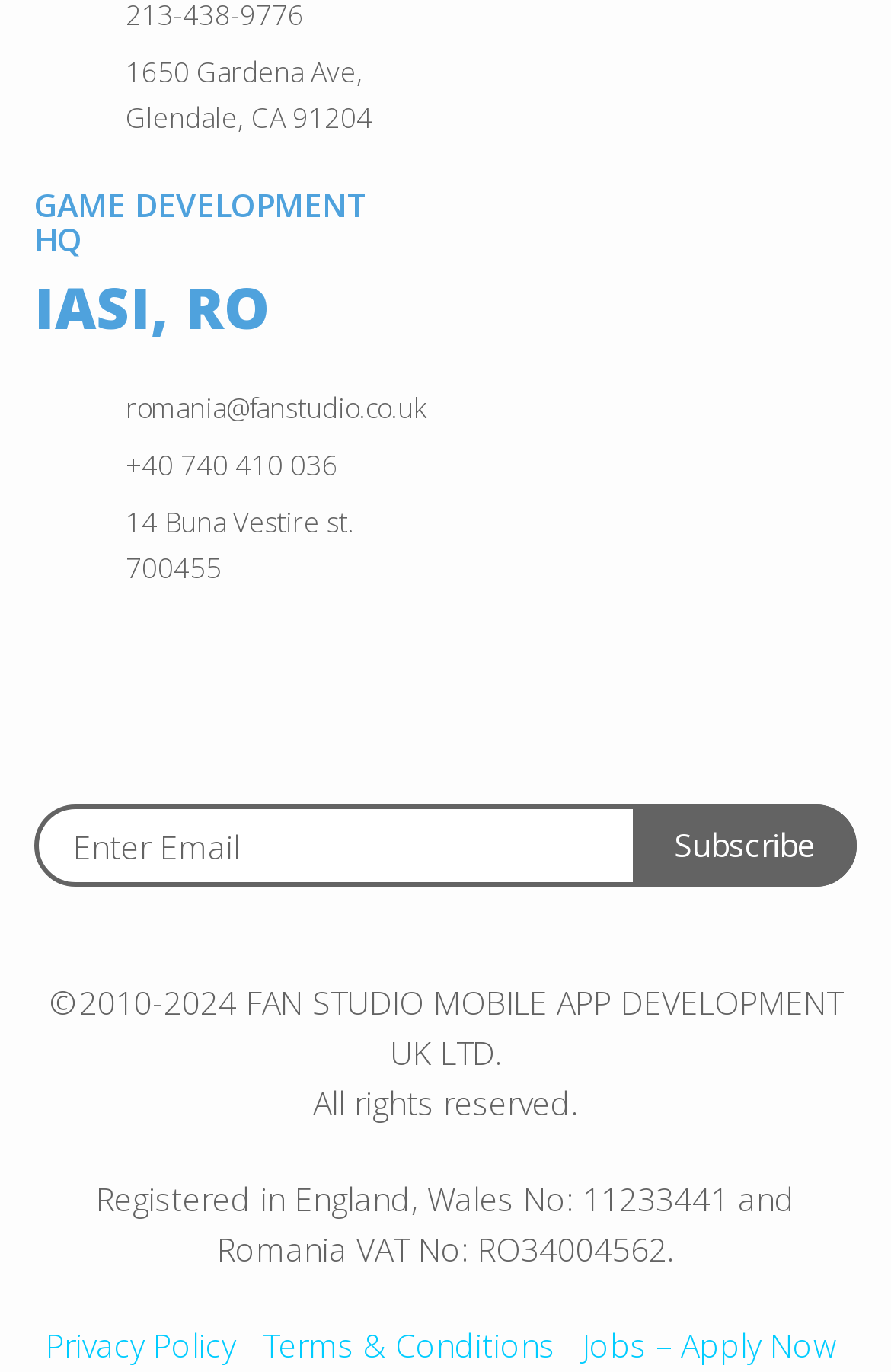What is the address of the Game Development HQ?
Answer the question with just one word or phrase using the image.

1650 Gardena Ave, Glendale, CA 91204